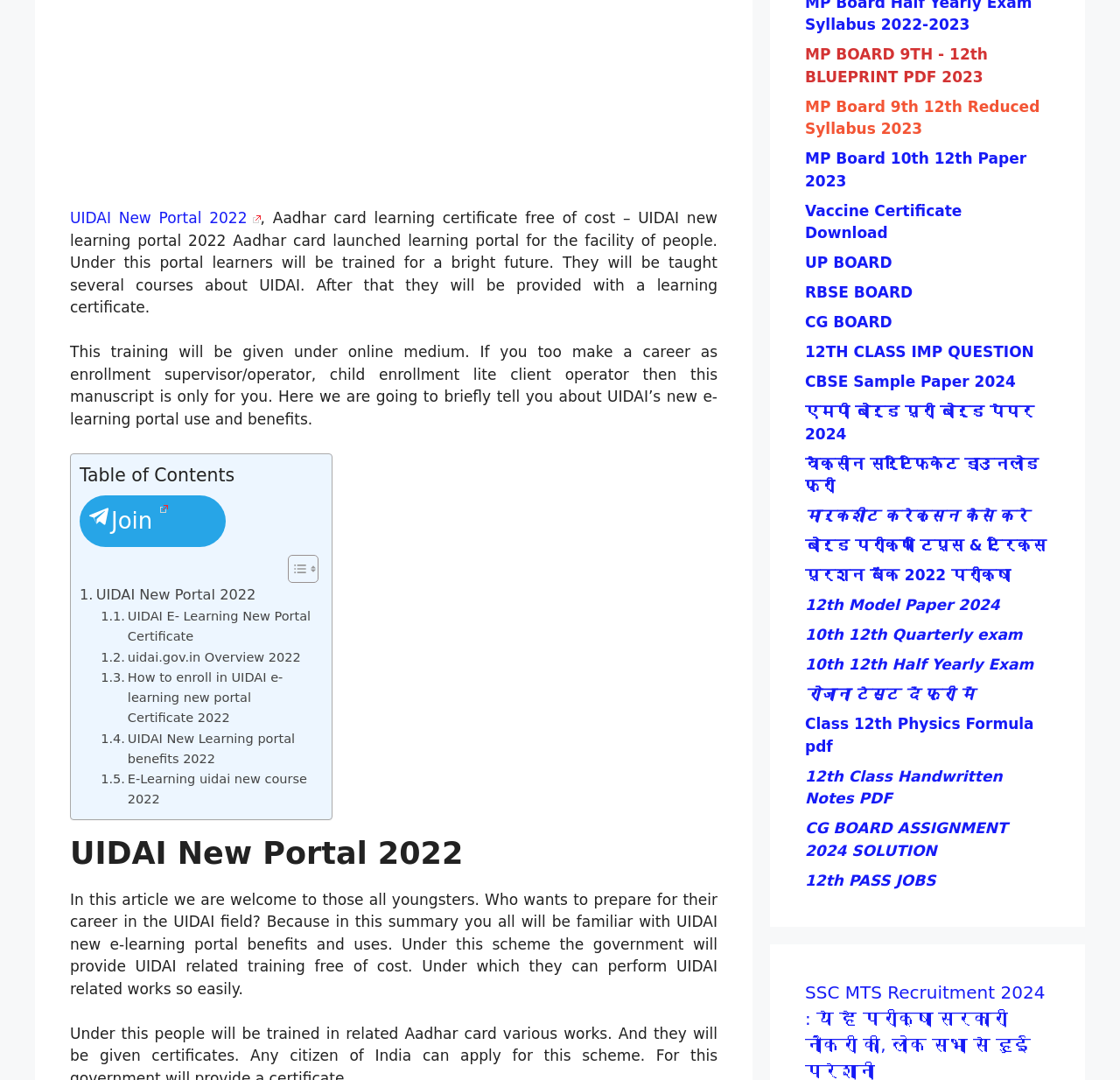Show the bounding box coordinates for the HTML element described as: "12th Model Paper 2024".

[0.719, 0.552, 0.893, 0.568]